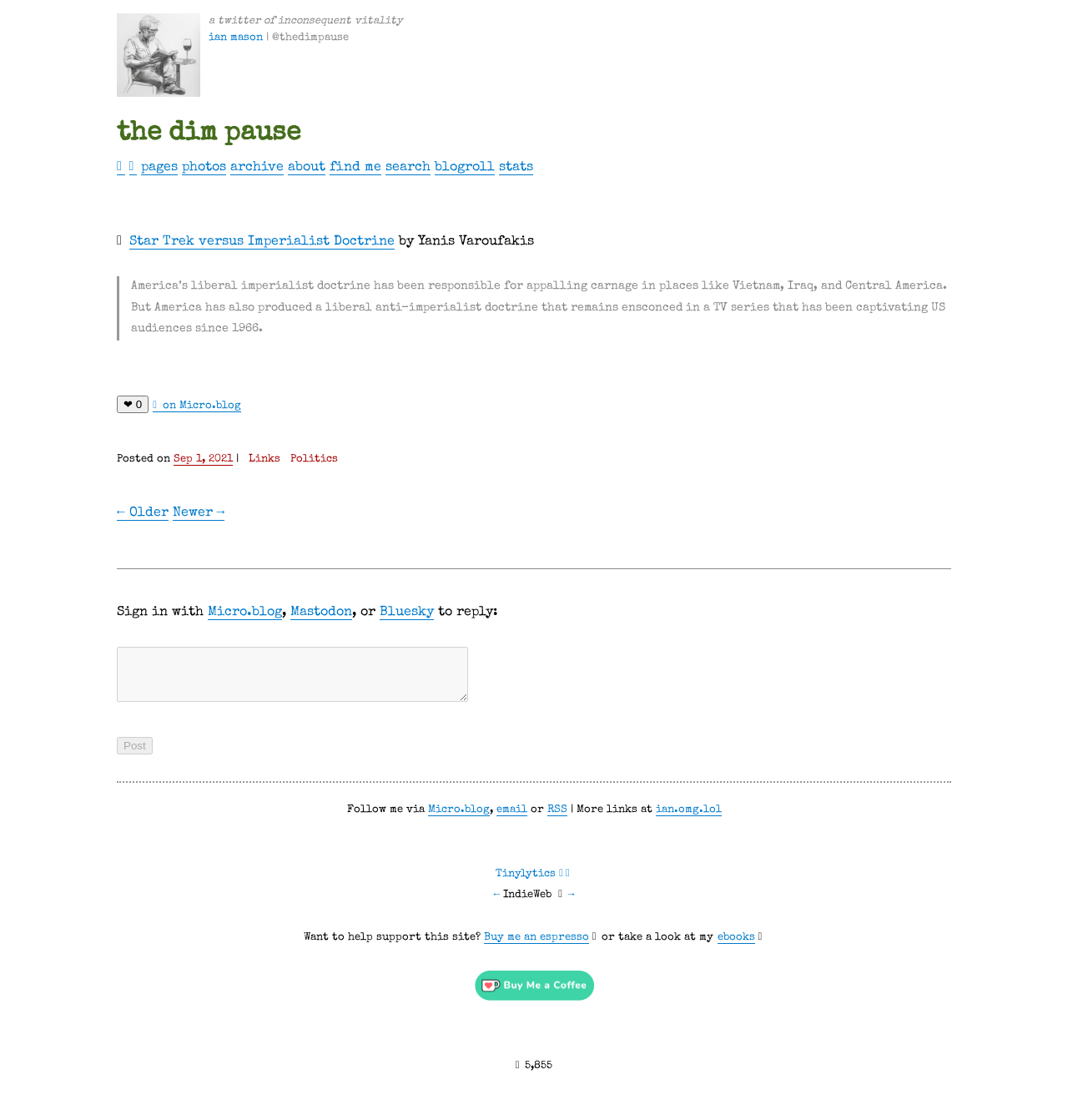Find the bounding box coordinates of the area that needs to be clicked in order to achieve the following instruction: "Sign in with Micro.blog". The coordinates should be specified as four float numbers between 0 and 1, i.e., [left, top, right, bottom].

[0.195, 0.541, 0.264, 0.553]